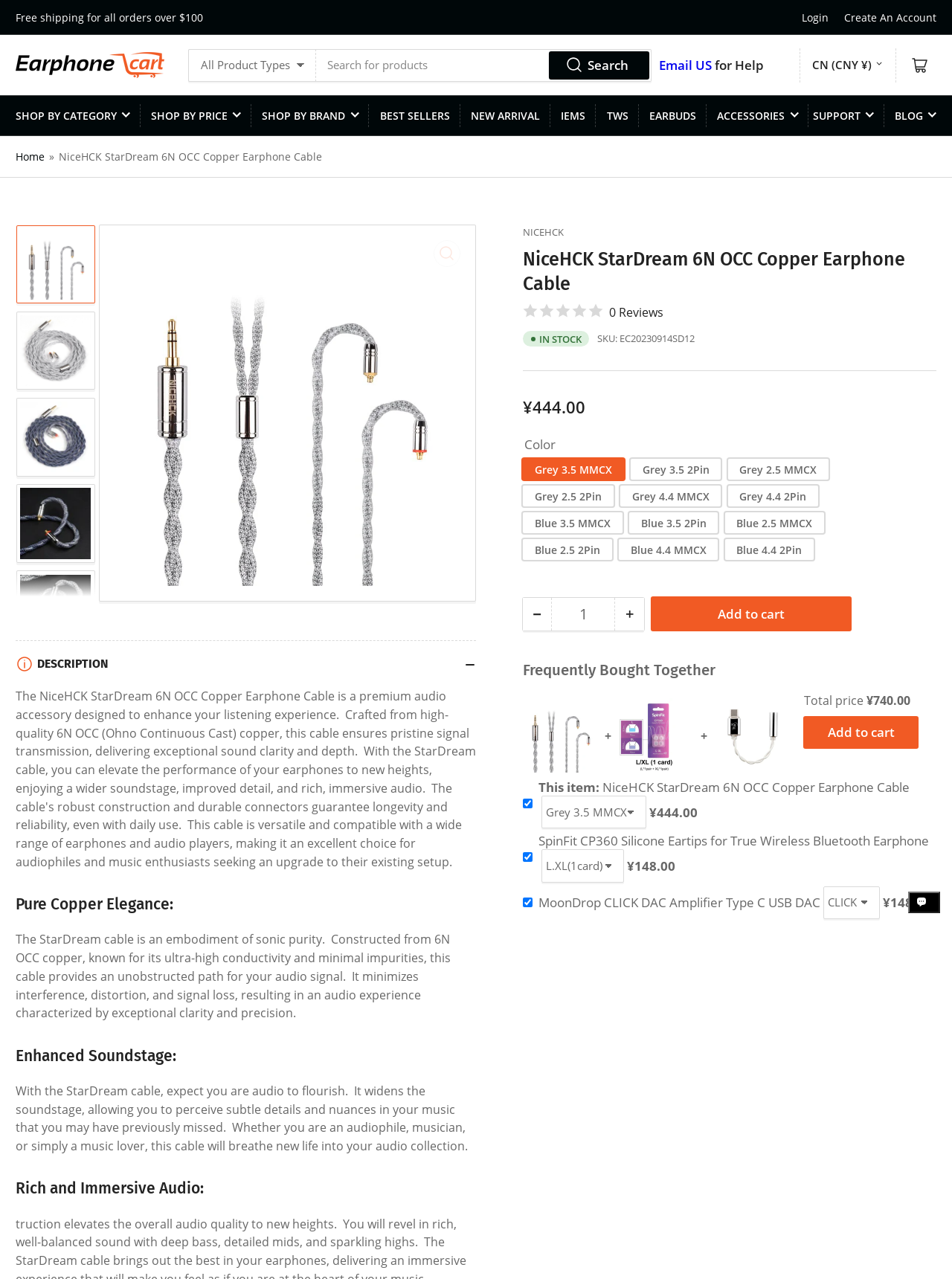Explain in detail what is displayed on the webpage.

This webpage is about the NiceHCK StarDream 6N OCC Copper Earphone Cable product on the earphonecart website. At the top, there are links for free shipping, login, and creating an account, as well as a search bar and a dropdown menu for selecting product types. Below that, there are links to various categories, such as "SHOP BY CATEGORY", "SHOP BY PRICE", and "BEST SELLERS".

The main product information is displayed in the middle of the page. There is a heading with the product name, followed by a series of images and buttons to load more images in a gallery view. Below the images, there is a section with product details, including the price, SKU, and availability (which is "IN STOCK"). There is also a section for customer reviews, which currently shows "0 Reviews".

To the right of the product details, there is a section for selecting the product color and quantity. There are several radio buttons for different color options, and a spin button to adjust the quantity. Below that, there are buttons to decrease or increase the quantity, as well as an "Add to cart" button.

Further down the page, there is a section titled "Frequently Bought Together", which displays images of related products with a "+" symbol between them, suggesting that they are often purchased together.

At the bottom of the page, there are links to the website's support and blog sections, as well as a link to email the website for help.